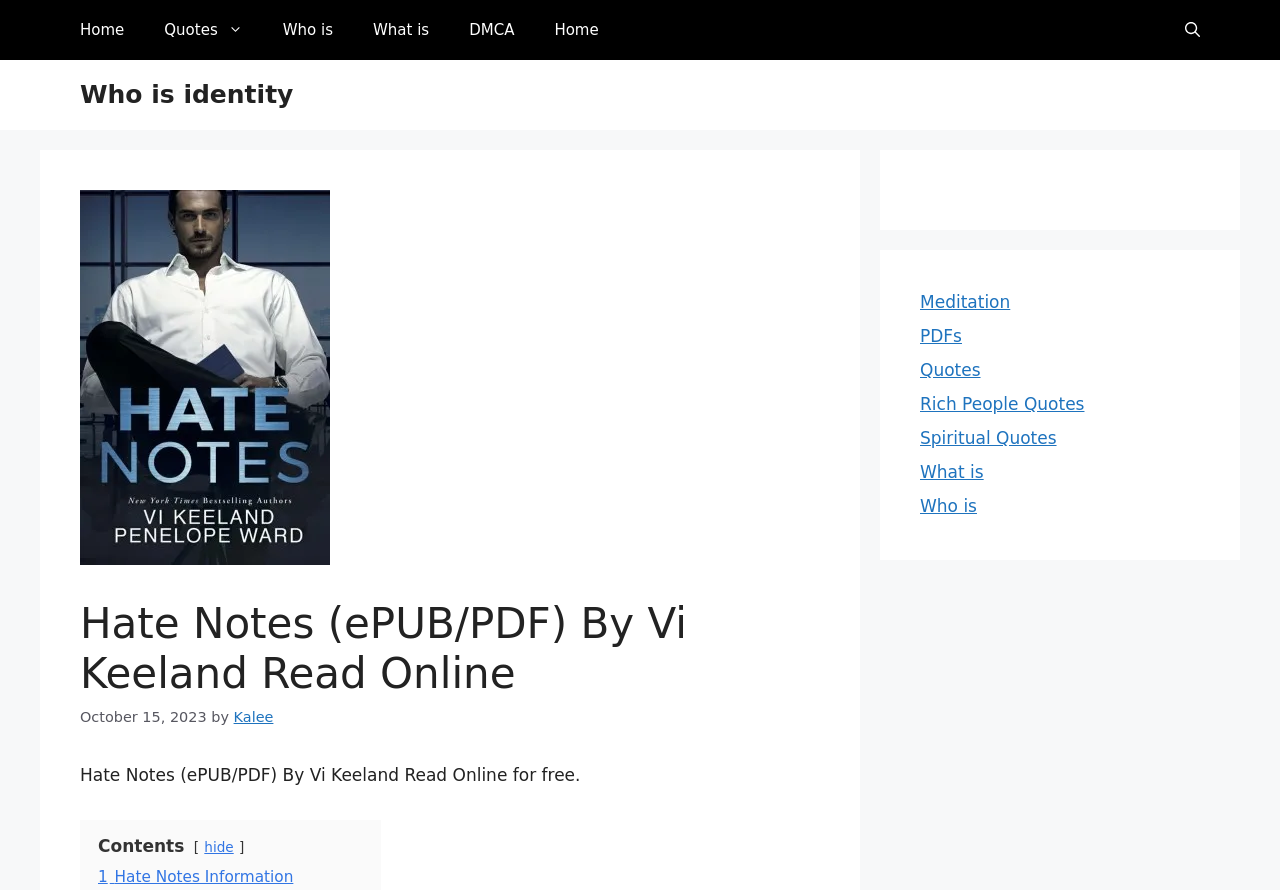Please respond to the question using a single word or phrase:
What is the date mentioned on the webpage?

October 15, 2023